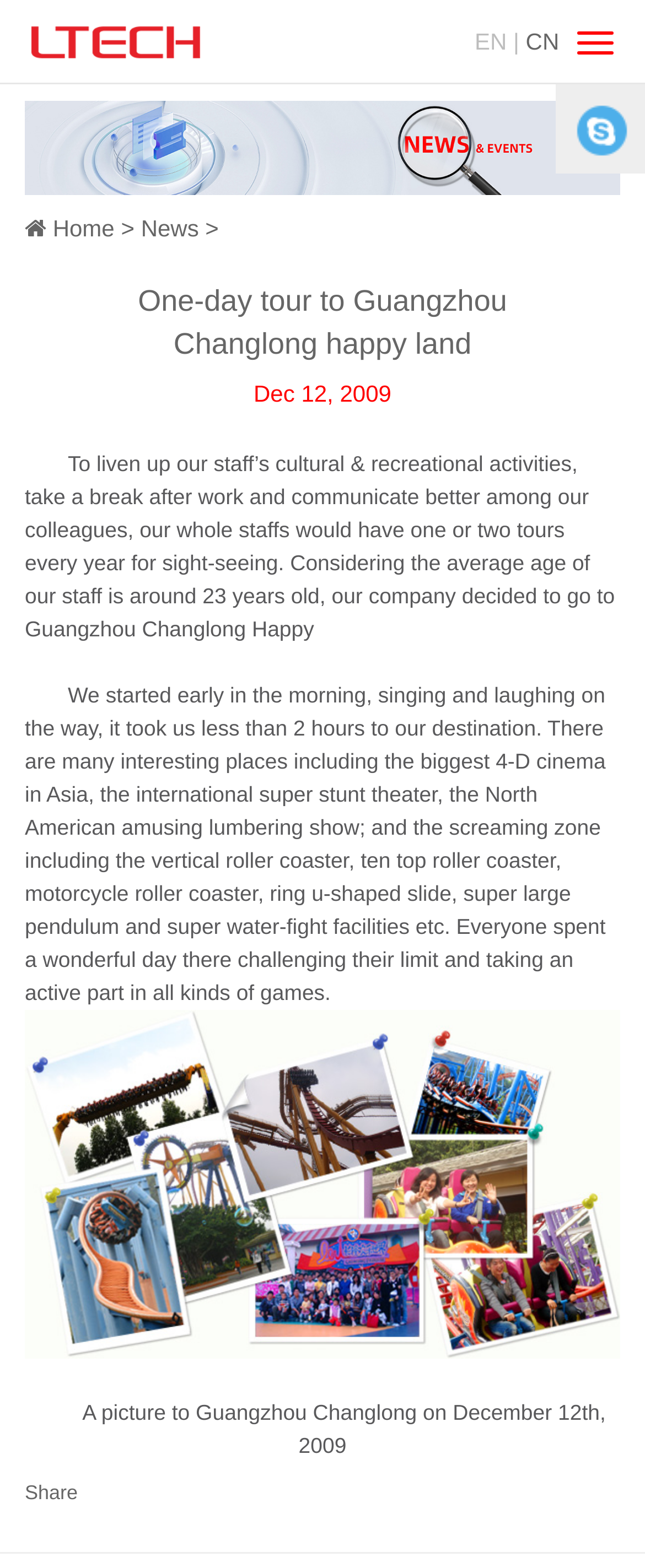Provide an in-depth caption for the webpage.

The webpage appears to be a blog post or article about a one-day tour to Guangzhou Changlong Happy Land. At the top left corner, there is a logo of "LTECH" with a link to the homepage. Next to the logo, there are language options, including "EN" and "CN", with "CN" being a clickable link. A "Switch navigation" button is located at the top right corner.

Below the top navigation bar, there is a large image that spans almost the entire width of the page, with a caption "about ltech". Underneath the image, there is a table with three links: "Home", "News", and a ">" symbol.

The main content of the page starts with a heading that reads "One-day tour to Guangzhou Changlong happy land" followed by a subheading with the date "Dec 12, 2009". The article then describes the company's annual tour for staff, which took place at Guangzhou Changlong Happy Land. The text is divided into three paragraphs, with the first paragraph introducing the purpose of the tour, the second paragraph describing the journey to the destination, and the third paragraph detailing the activities and attractions at the theme park.

Below the text, there is a large image that takes up most of the page's width, with a caption "A picture to Guangzhou Changlong on December 12th, 2009". At the bottom left corner, there is a "Share" link. A horizontal separator line is located at the very bottom of the page.